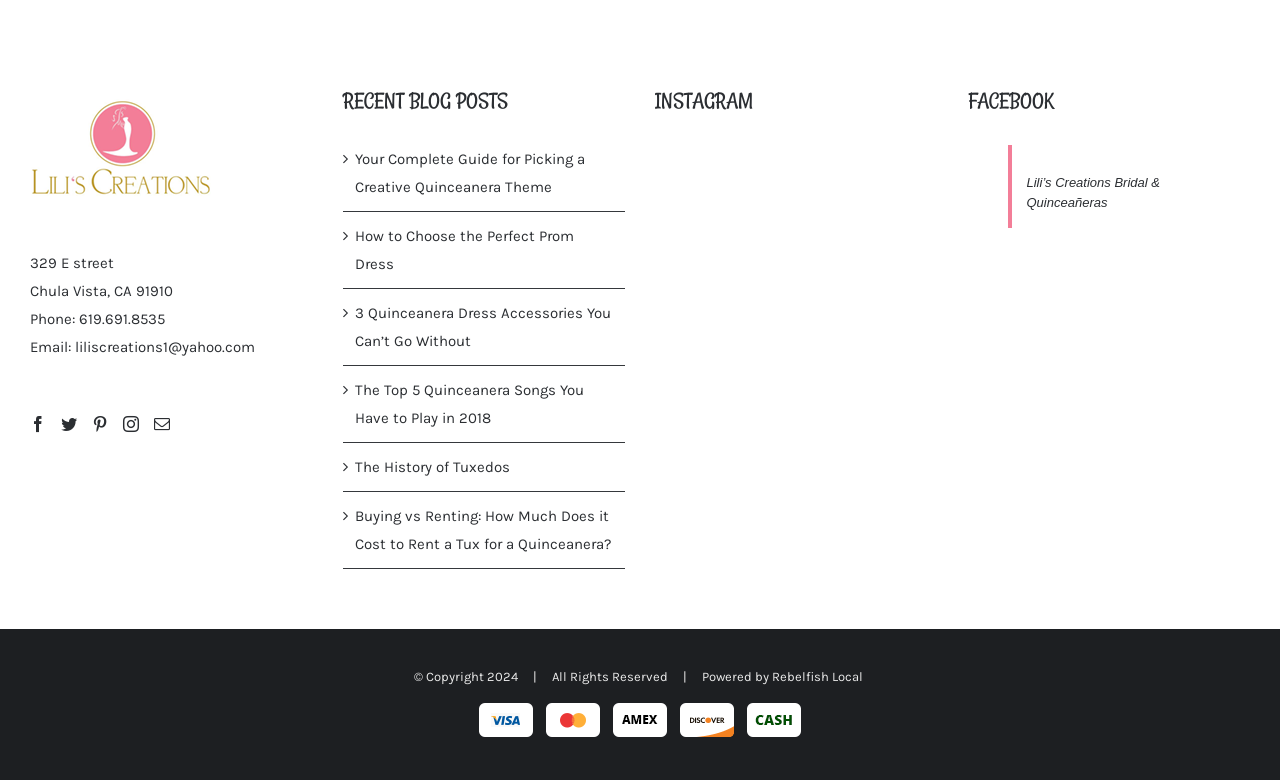Determine the bounding box for the UI element described here: "Lili’s Creations Bridal & Quinceañeras".

[0.802, 0.224, 0.906, 0.269]